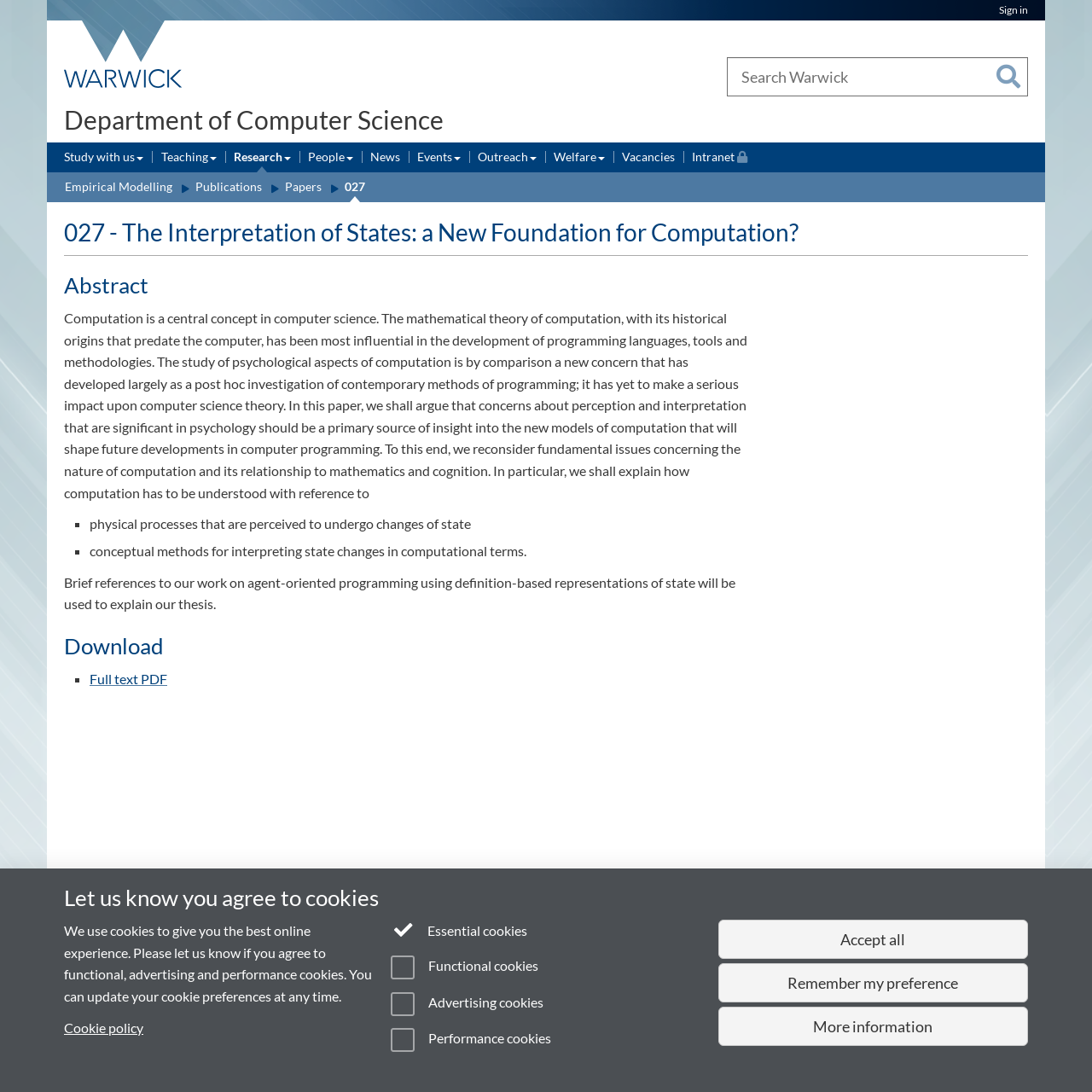What is the primary heading on this webpage?

Department of Computer Science